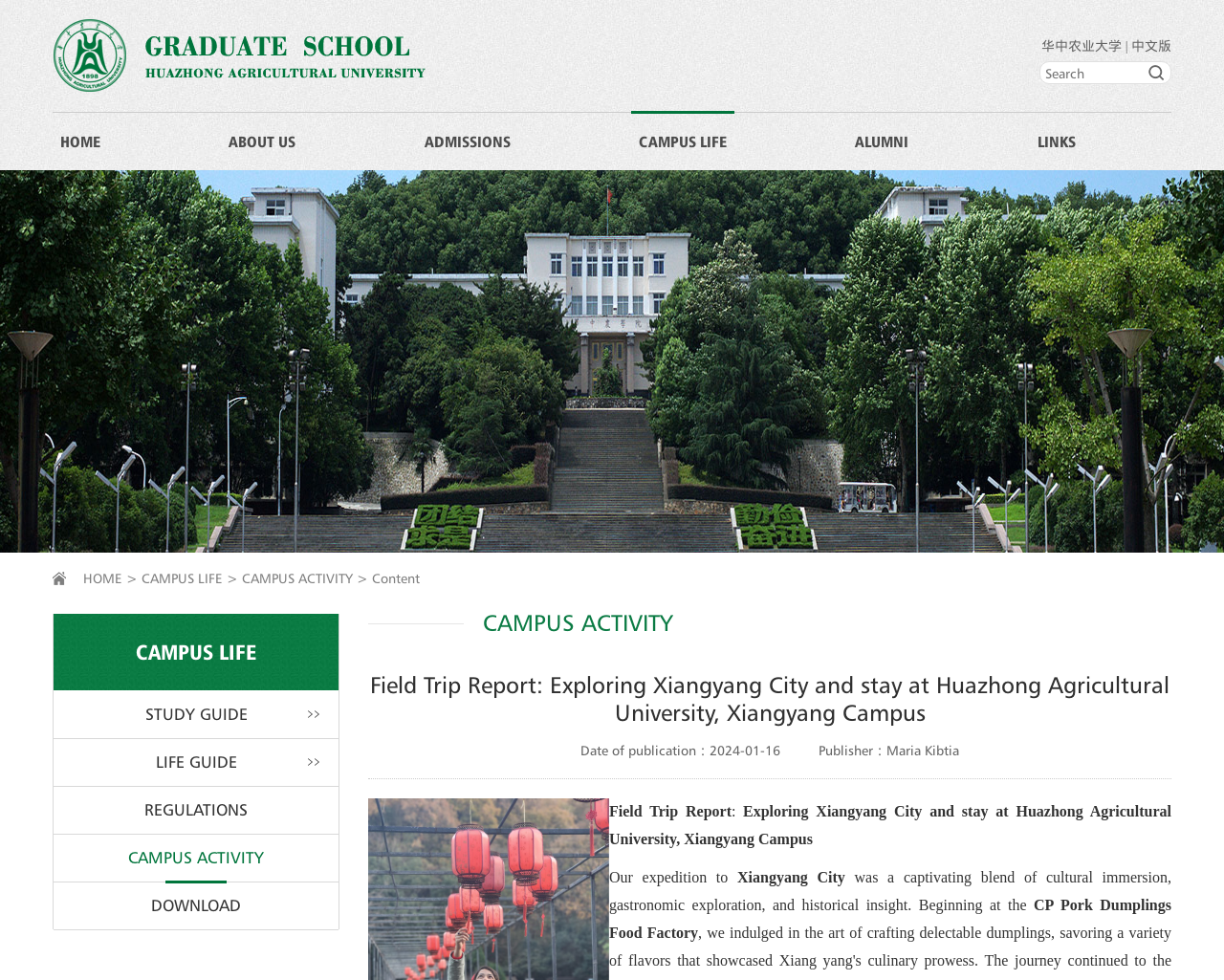Locate the bounding box coordinates of the clickable part needed for the task: "Go to HOME page".

[0.049, 0.116, 0.082, 0.173]